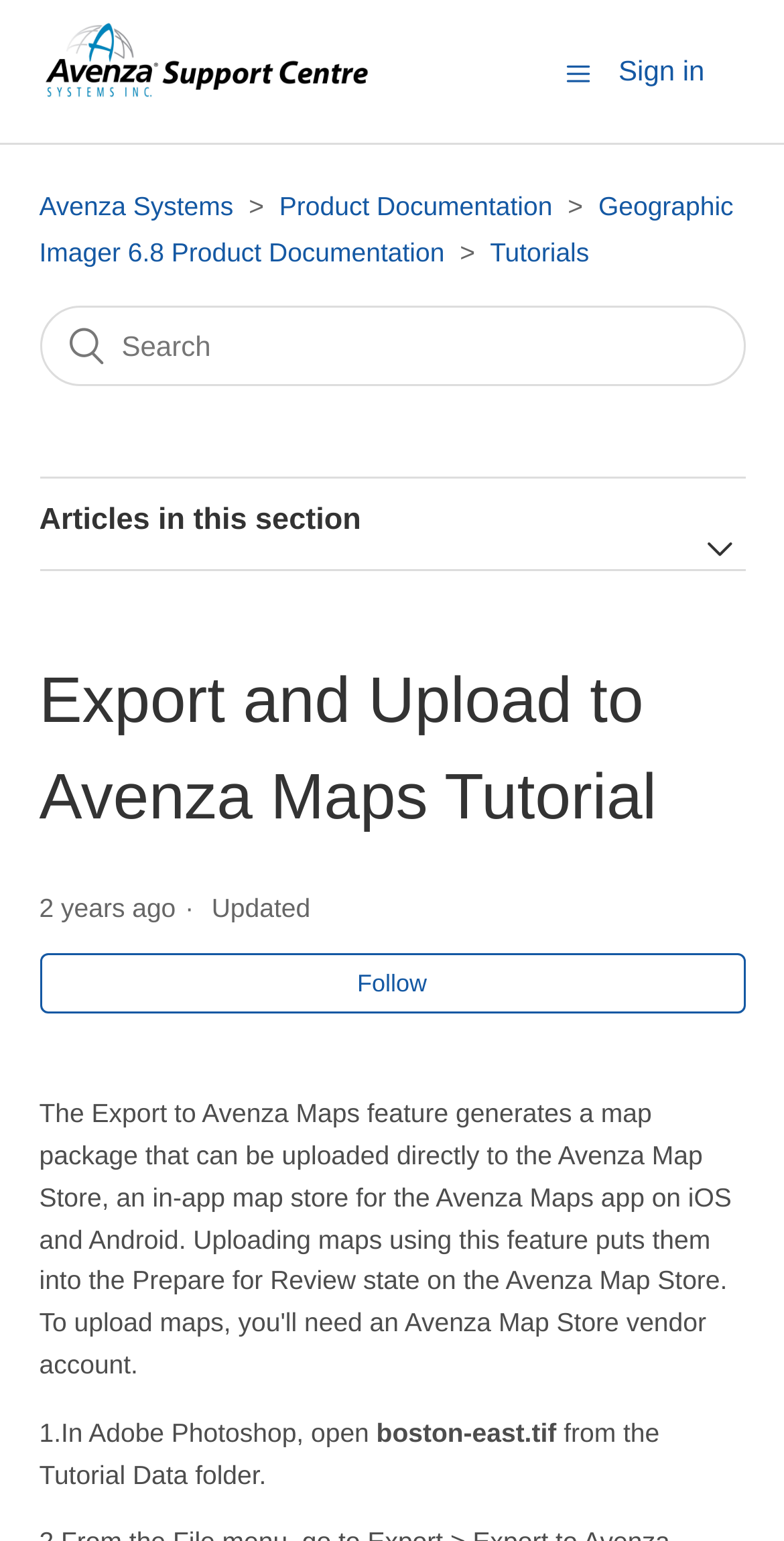What is the name of the company behind this help center?
Give a detailed and exhaustive answer to the question.

I found the answer by looking at the top-left corner of the webpage, where I saw a link with the text 'Avenza Systems' and another link with the text 'Avenza Systems Help Center home page'. This suggests that Avenza Systems is the company behind this help center.